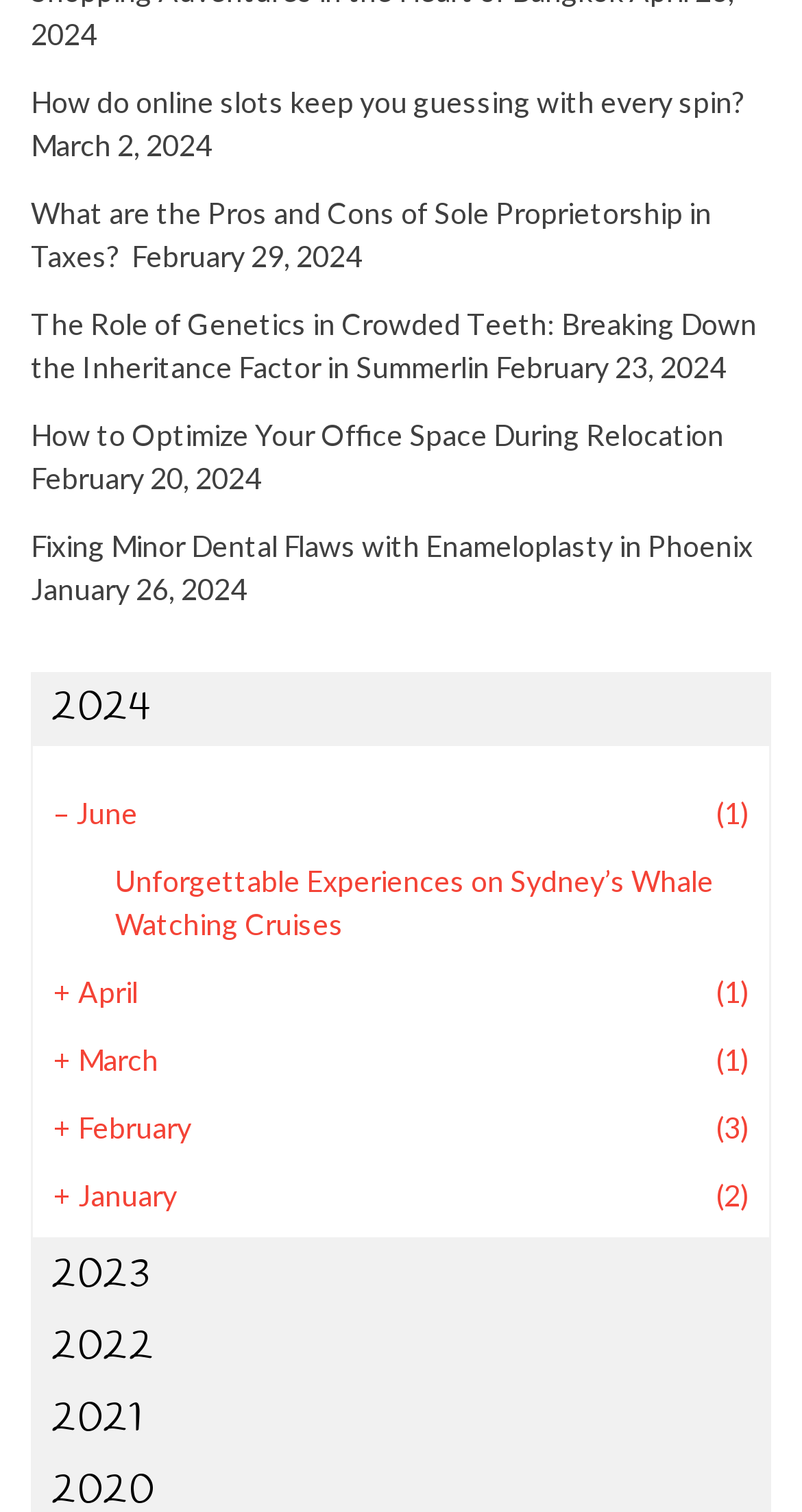Provide your answer in a single word or phrase: 
What is the topic of the article 'Fixing Minor Dental Flaws with Enameloplasty in Phoenix'?

Dental